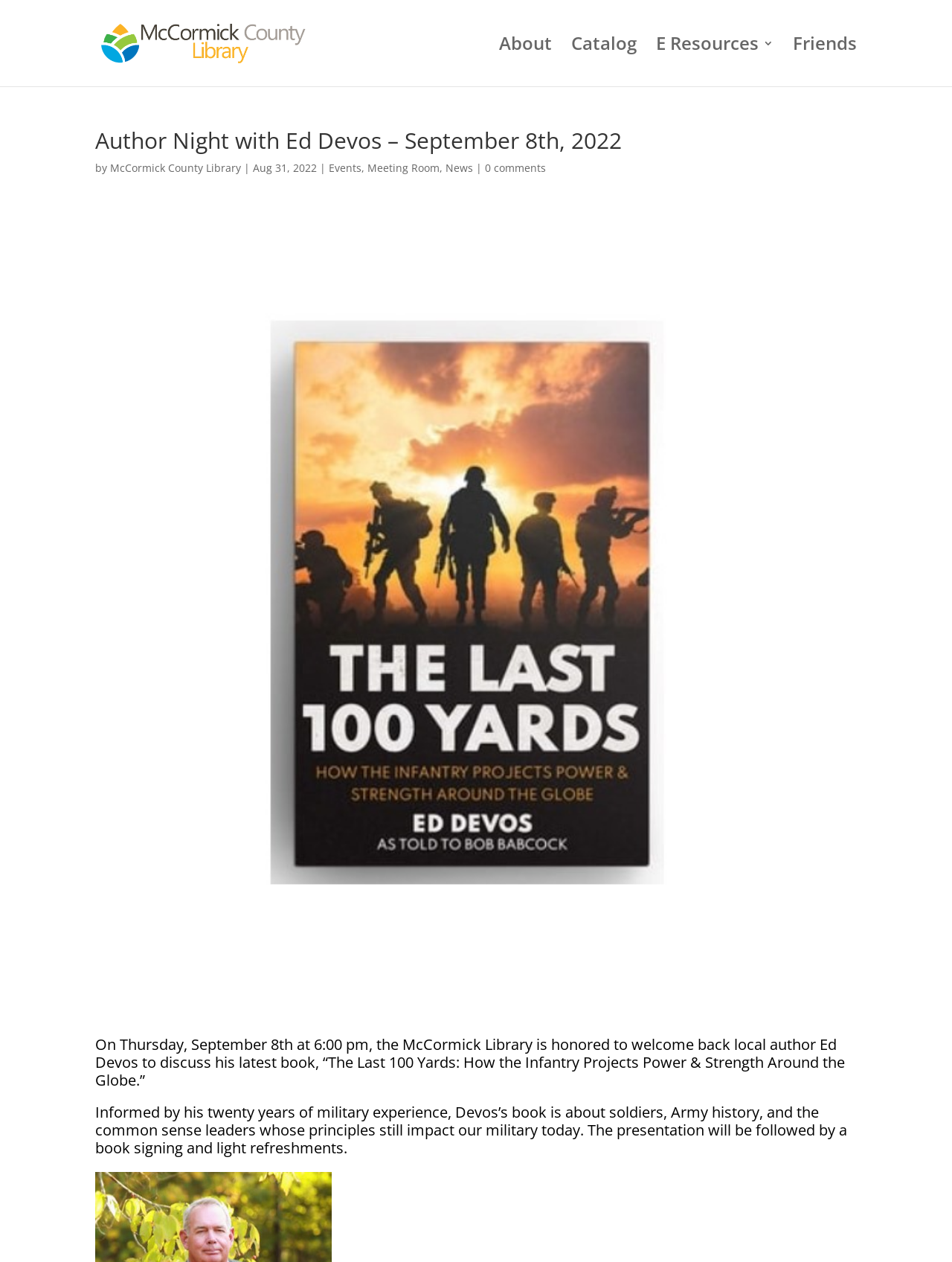Give a comprehensive overview of the webpage, including key elements.

The webpage is about an author night event with Ed Devos at the McCormick County Library on September 8th, 2022. At the top left, there is a link to the library's homepage, accompanied by a small image of the library's logo. 

Below the library's logo, there are several navigation links, including "About", "Catalog", "E Resources 3", and "Friends", aligned horizontally across the top of the page. 

The main content of the page is divided into two sections. The top section has a heading that matches the title of the event, followed by the text "by McCormick County Library" and the date "Aug 31, 2022". Below this, there are several links to related topics, including "Events", "Meeting Room", "News", and "0 comments". 

The bottom section of the main content contains a detailed description of the author night event, including the time, date, and a brief summary of Ed Devos's book, "The Last 100 Yards". This section also mentions that the event will be followed by a book signing and light refreshments.